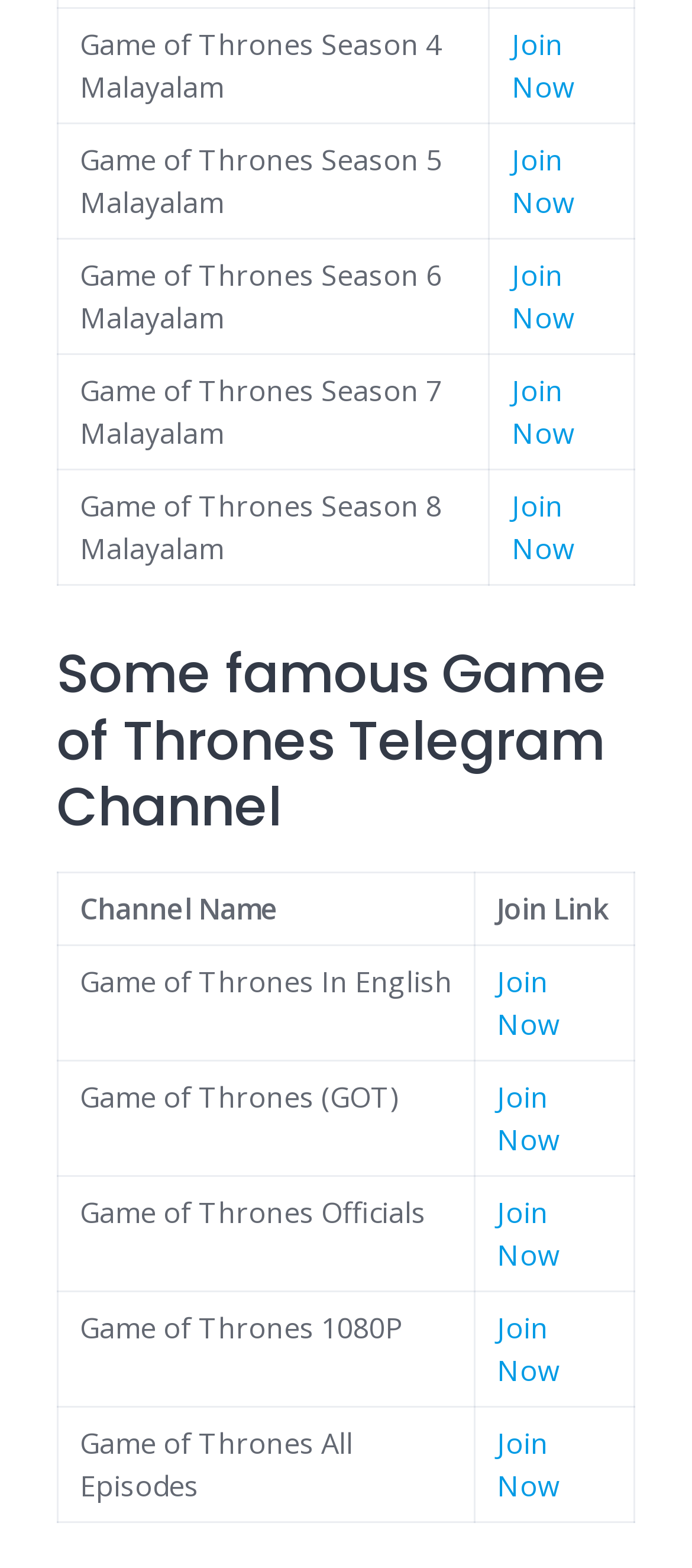Please specify the bounding box coordinates of the area that should be clicked to accomplish the following instruction: "Join Game of Thrones Season 4 Malayalam". The coordinates should consist of four float numbers between 0 and 1, i.e., [left, top, right, bottom].

[0.739, 0.016, 0.829, 0.068]